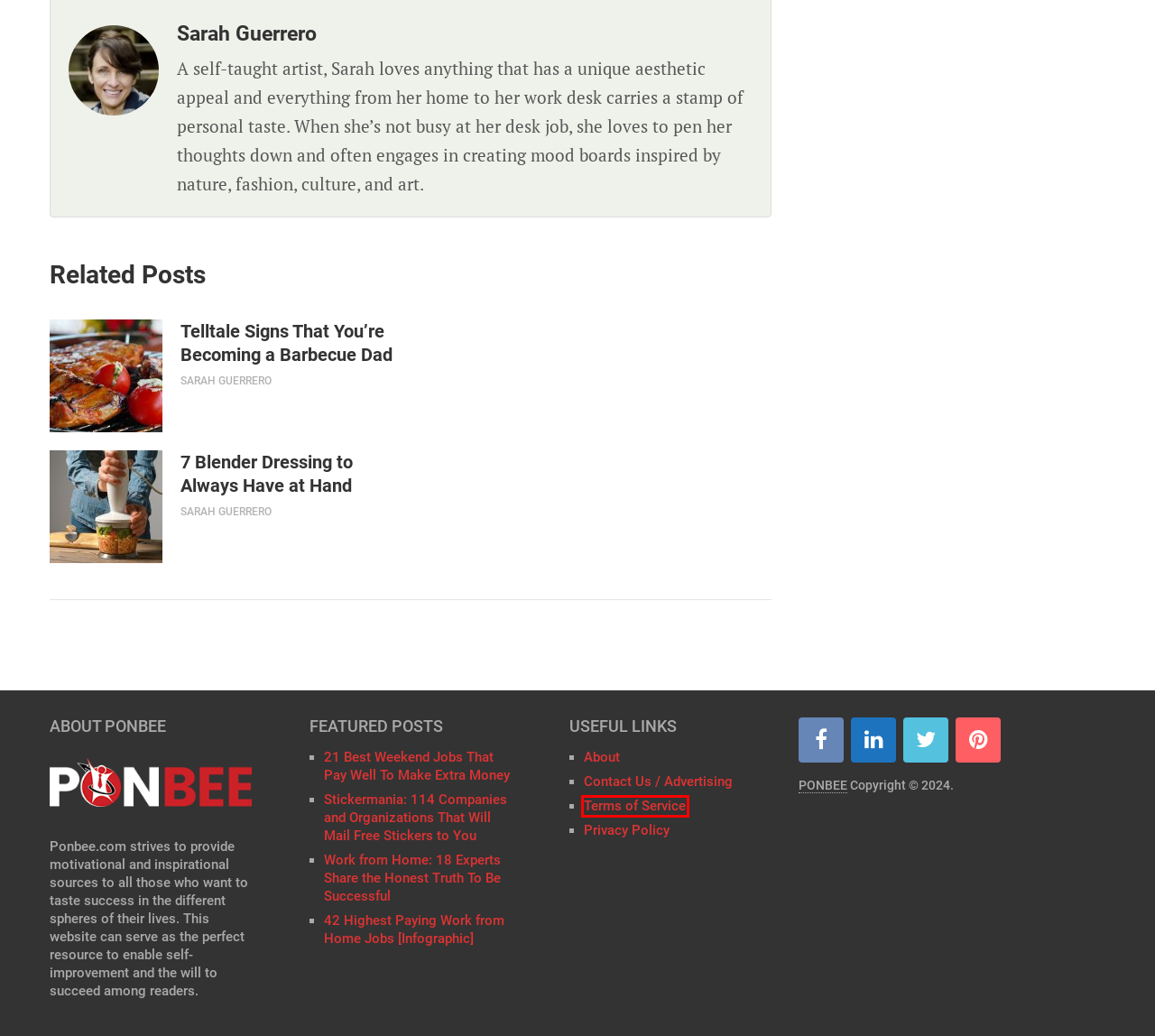You have a screenshot of a webpage, and a red bounding box highlights an element. Select the webpage description that best fits the new page after clicking the element within the bounding box. Options are:
A. 42 Highest Paying Work from Home Jobs [Infographic] - PONBEE
B. Terms and Conditions - PONBEE
C. 7 Blender Dressing to Always Have at Hand - PONBEE
D. Telltale Signs That You're Becoming a Barbecue Dad - PONBEE
E. Work from Home: 18 Experts Share the Honest Truth To Be Successful - PONBEE
F. Stickermania: 114 Companies and Organizations That Will Mail Free Stickers to You - PONBEE
G. 21 Best Weekend Jobs That Pay Well To Make Extra Money - PONBEE
H. Contact Us / Advertising - PONBEE

B